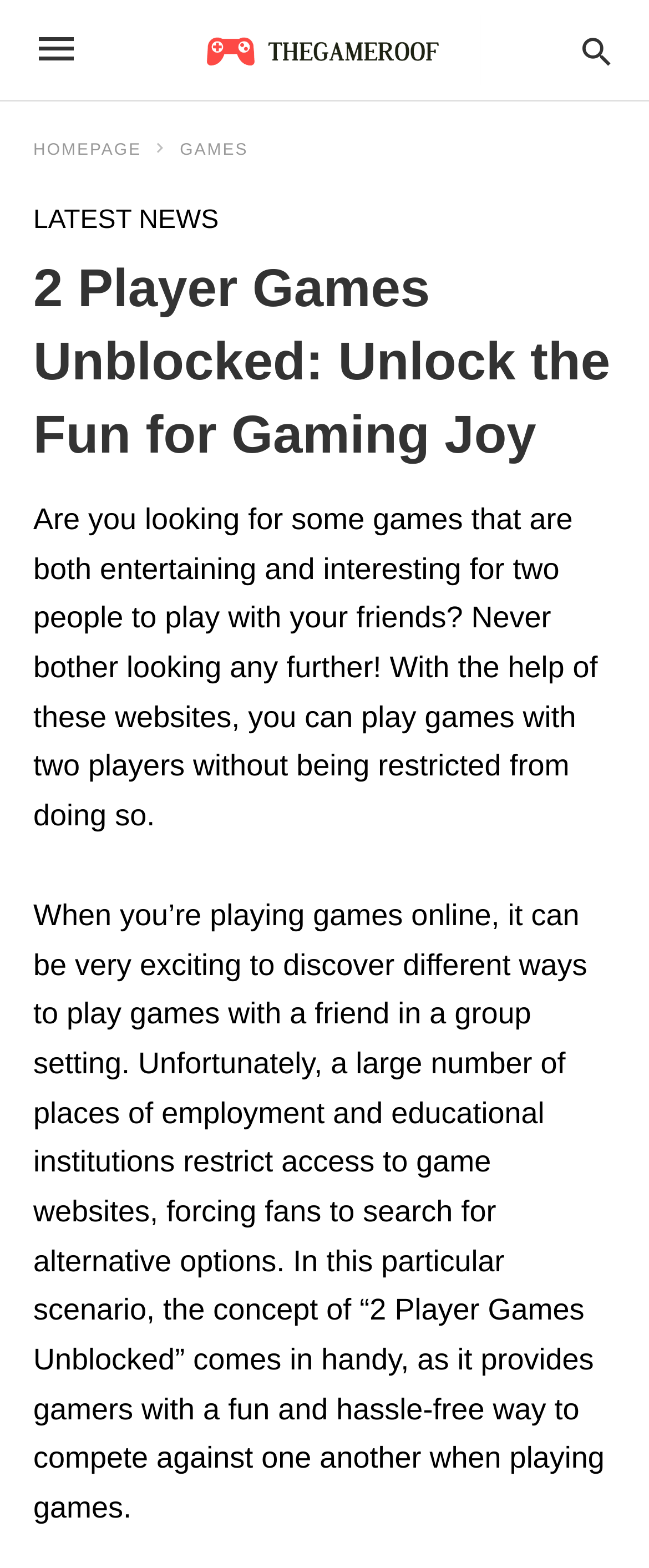What is the purpose of the website?
Analyze the screenshot and provide a detailed answer to the question.

Based on the website's content, it appears that the purpose of the website is to provide a platform for users to play 2-player games without any restrictions, allowing them to have fun and compete with their friends in a hassle-free environment.